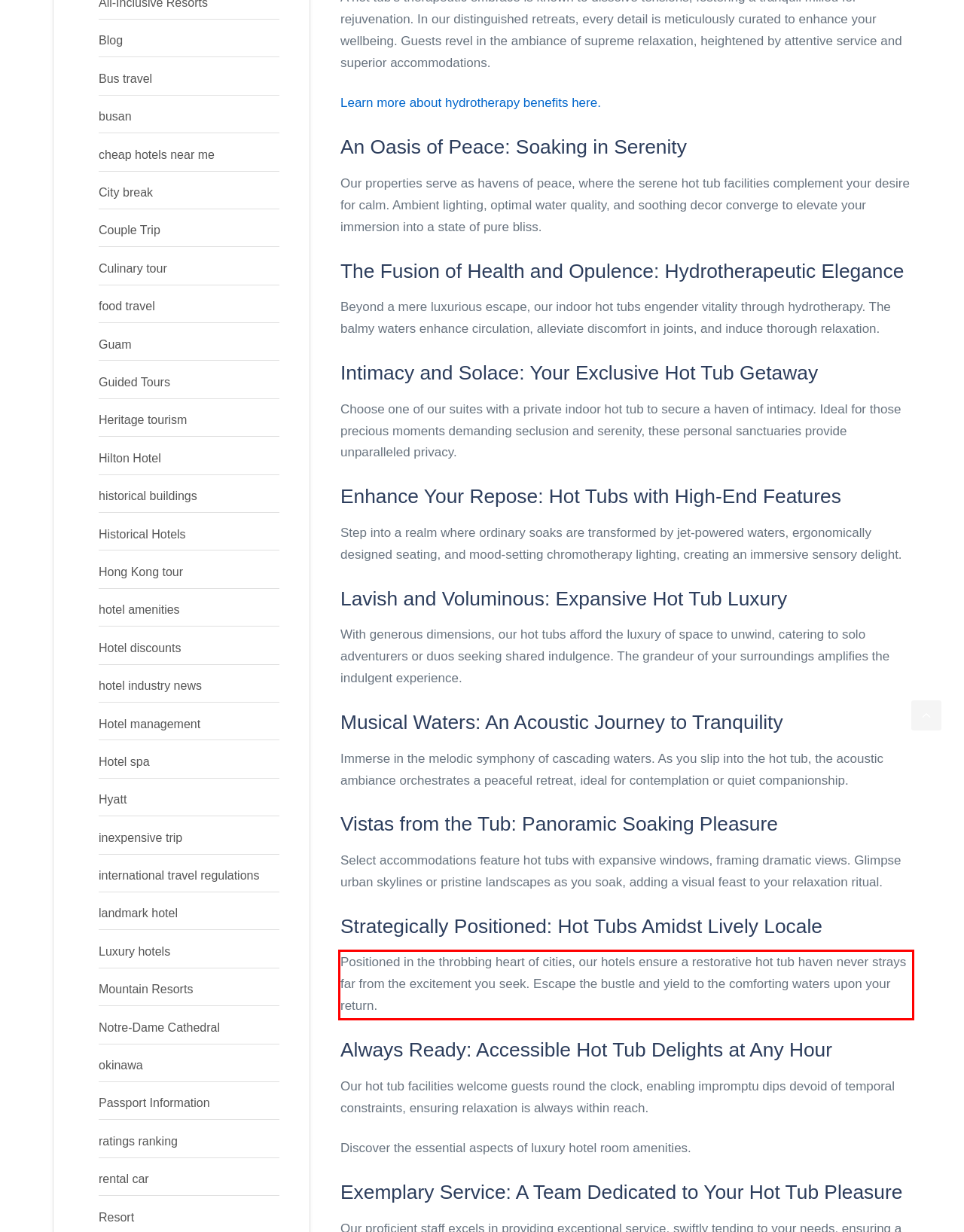You are given a screenshot with a red rectangle. Identify and extract the text within this red bounding box using OCR.

Positioned in the throbbing heart of cities, our hotels ensure a restorative hot tub haven never strays far from the excitement you seek. Escape the bustle and yield to the comforting waters upon your return.